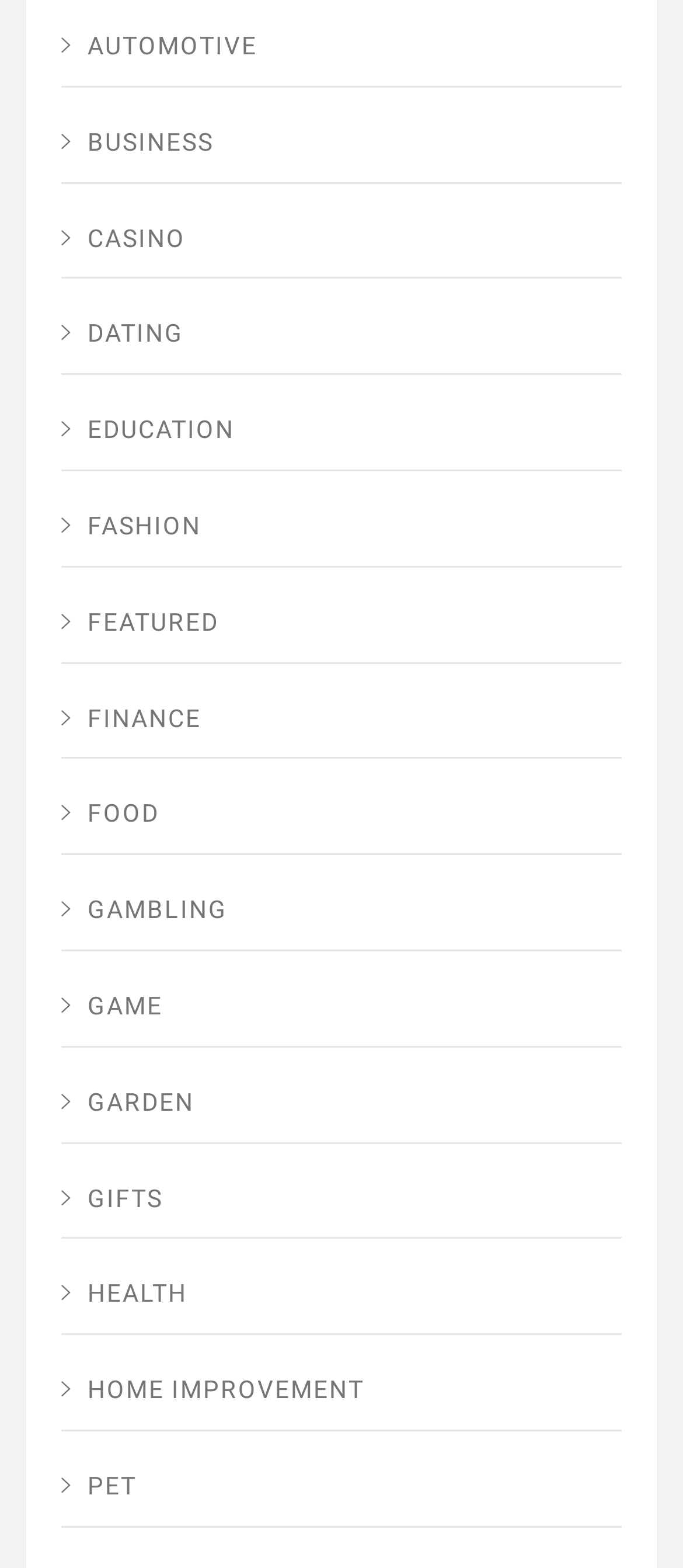Please identify the bounding box coordinates of the element's region that should be clicked to execute the following instruction: "Browse BUSINESS". The bounding box coordinates must be four float numbers between 0 and 1, i.e., [left, top, right, bottom].

[0.09, 0.067, 0.91, 0.117]